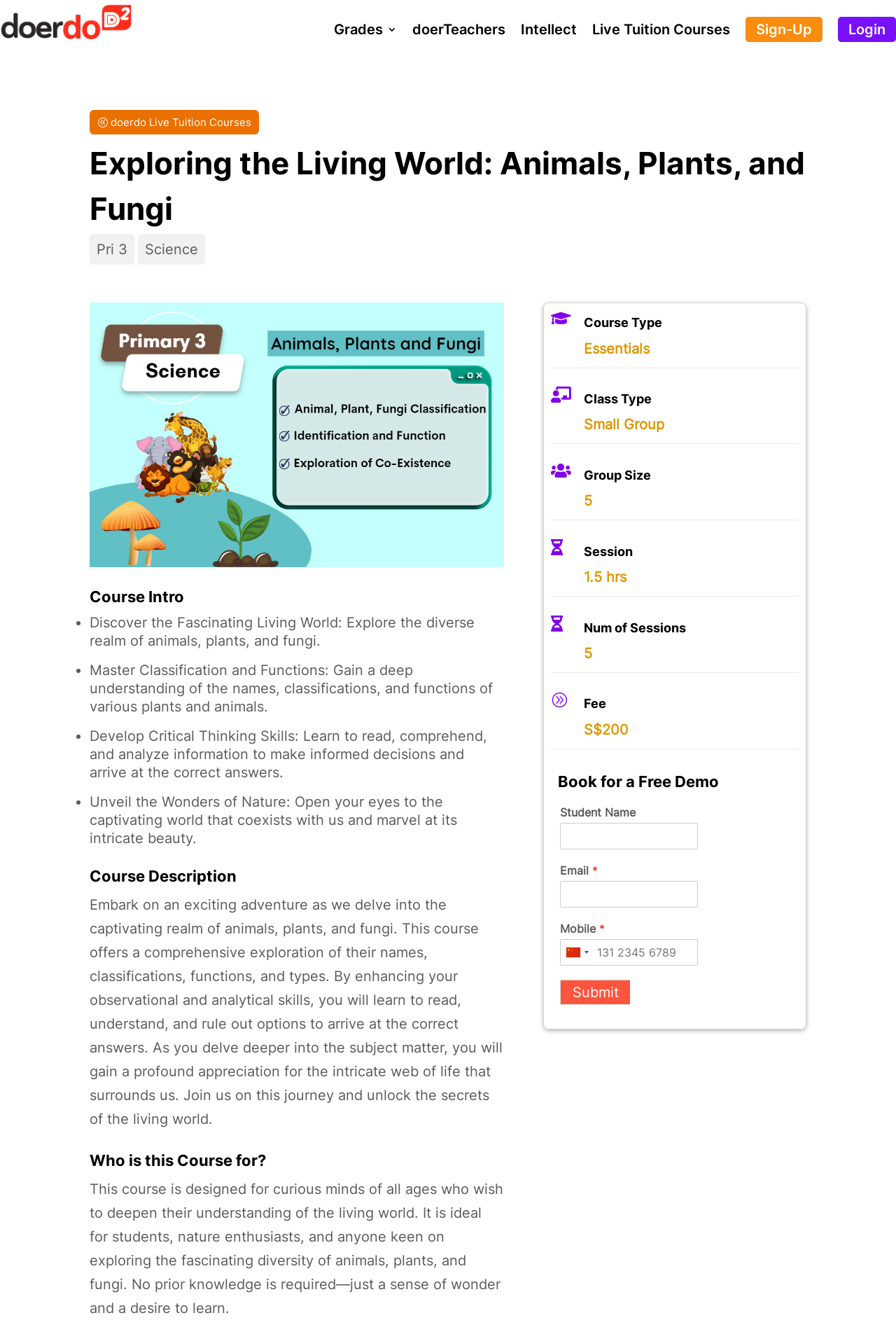Determine the bounding box coordinates for the element that should be clicked to follow this instruction: "Click on the 'Inicio' link". The coordinates should be given as four float numbers between 0 and 1, in the format [left, top, right, bottom].

None